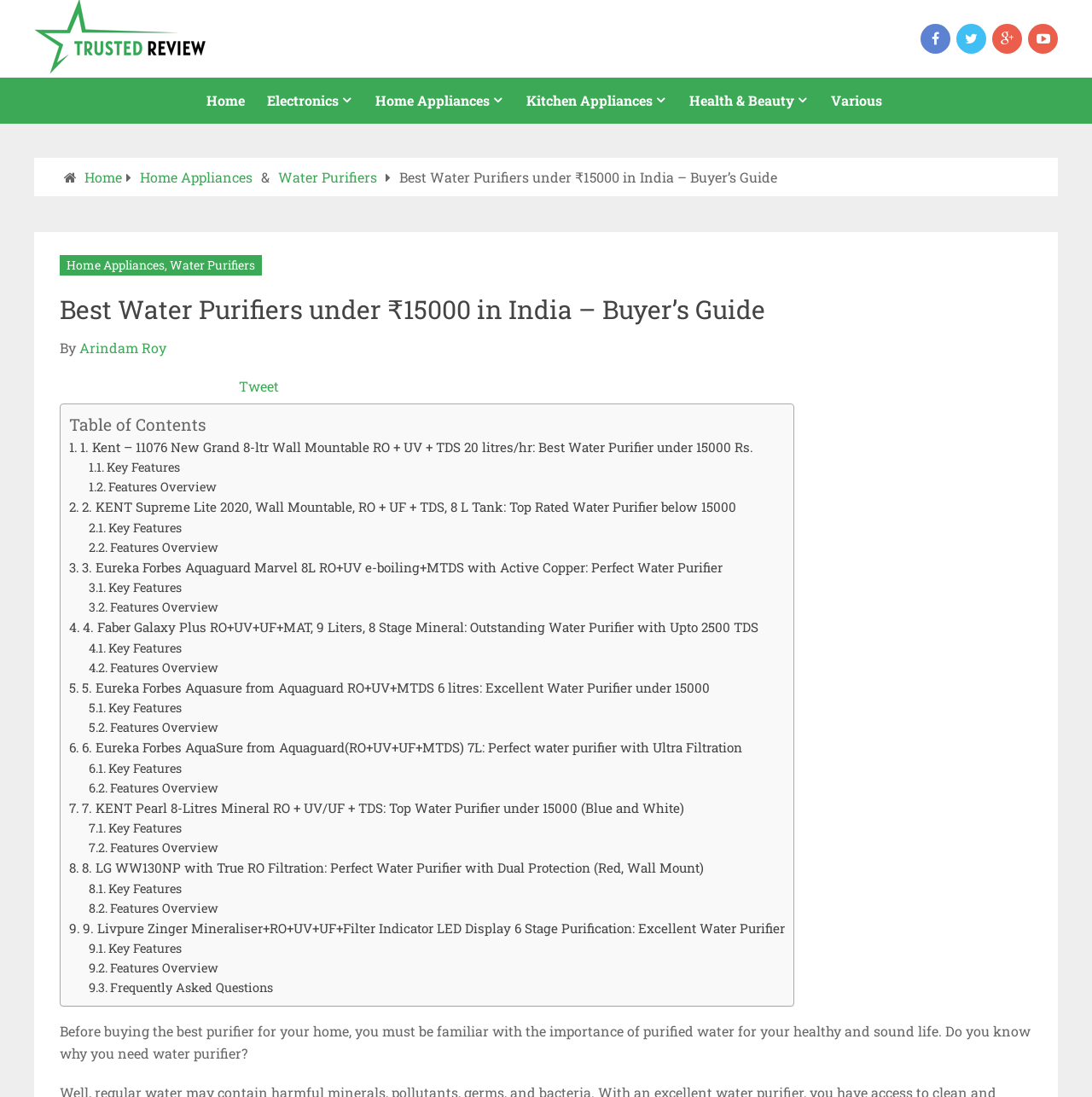Please specify the bounding box coordinates of the element that should be clicked to execute the given instruction: 'Click on the 'Home' link'. Ensure the coordinates are four float numbers between 0 and 1, expressed as [left, top, right, bottom].

[0.179, 0.071, 0.234, 0.113]